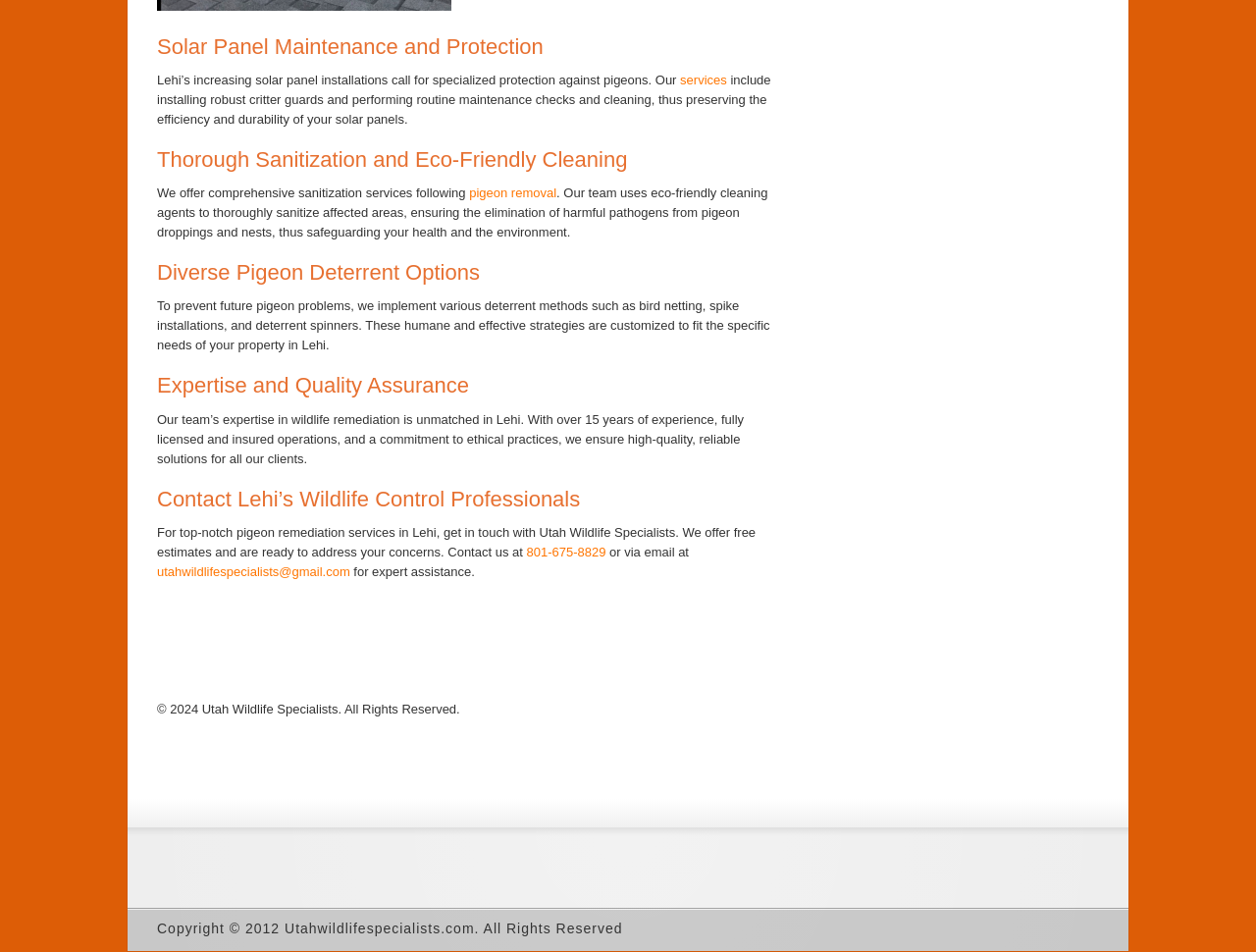Using the provided element description: "pigeon removal", determine the bounding box coordinates of the corresponding UI element in the screenshot.

[0.374, 0.195, 0.443, 0.21]